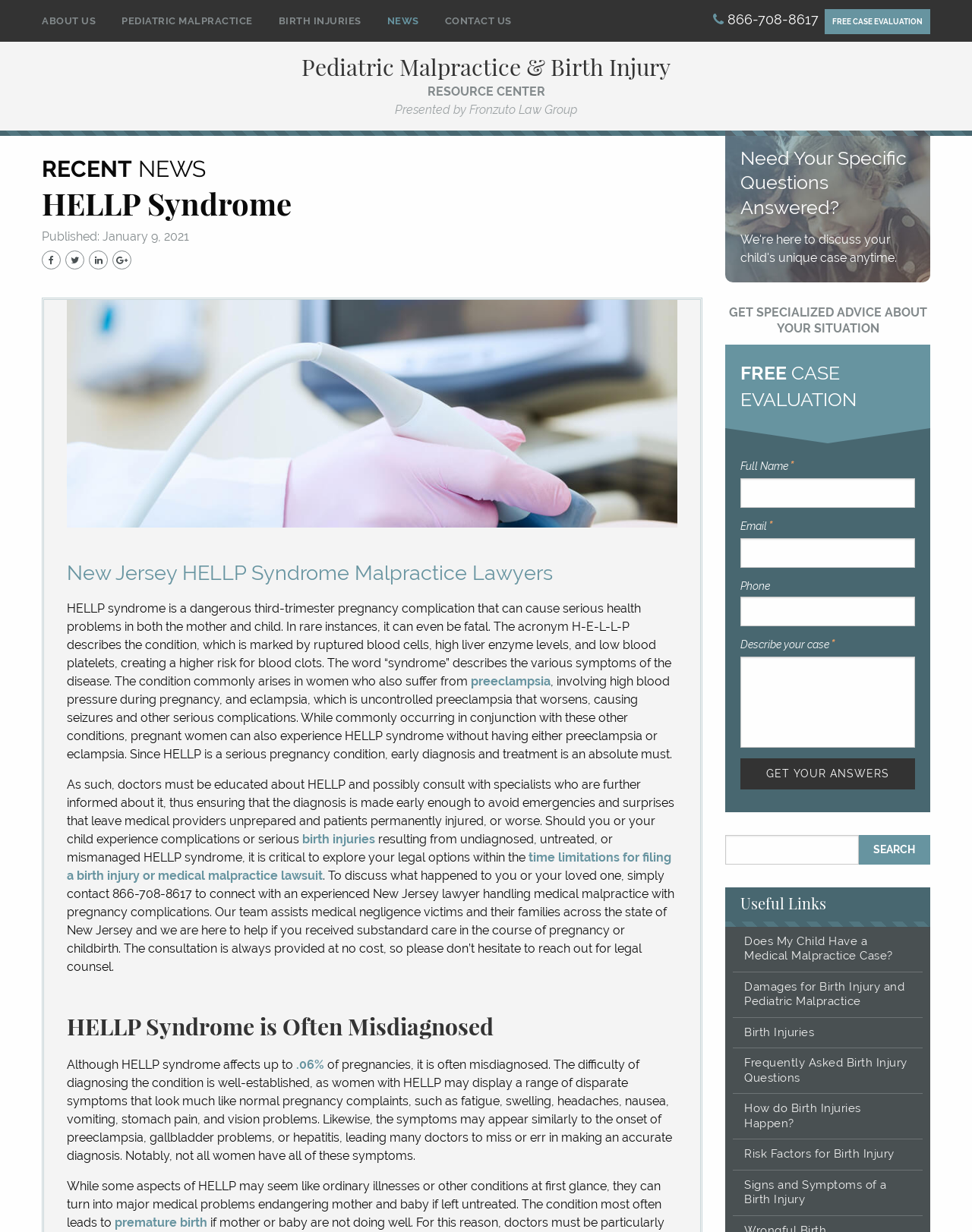What is the consequence of undiagnosed or untreated HELLP syndrome?
Please provide a detailed answer to the question.

The webpage states that undiagnosed or untreated HELLP syndrome can lead to birth injuries, which is a serious consequence that can have long-term effects on the child and the family.